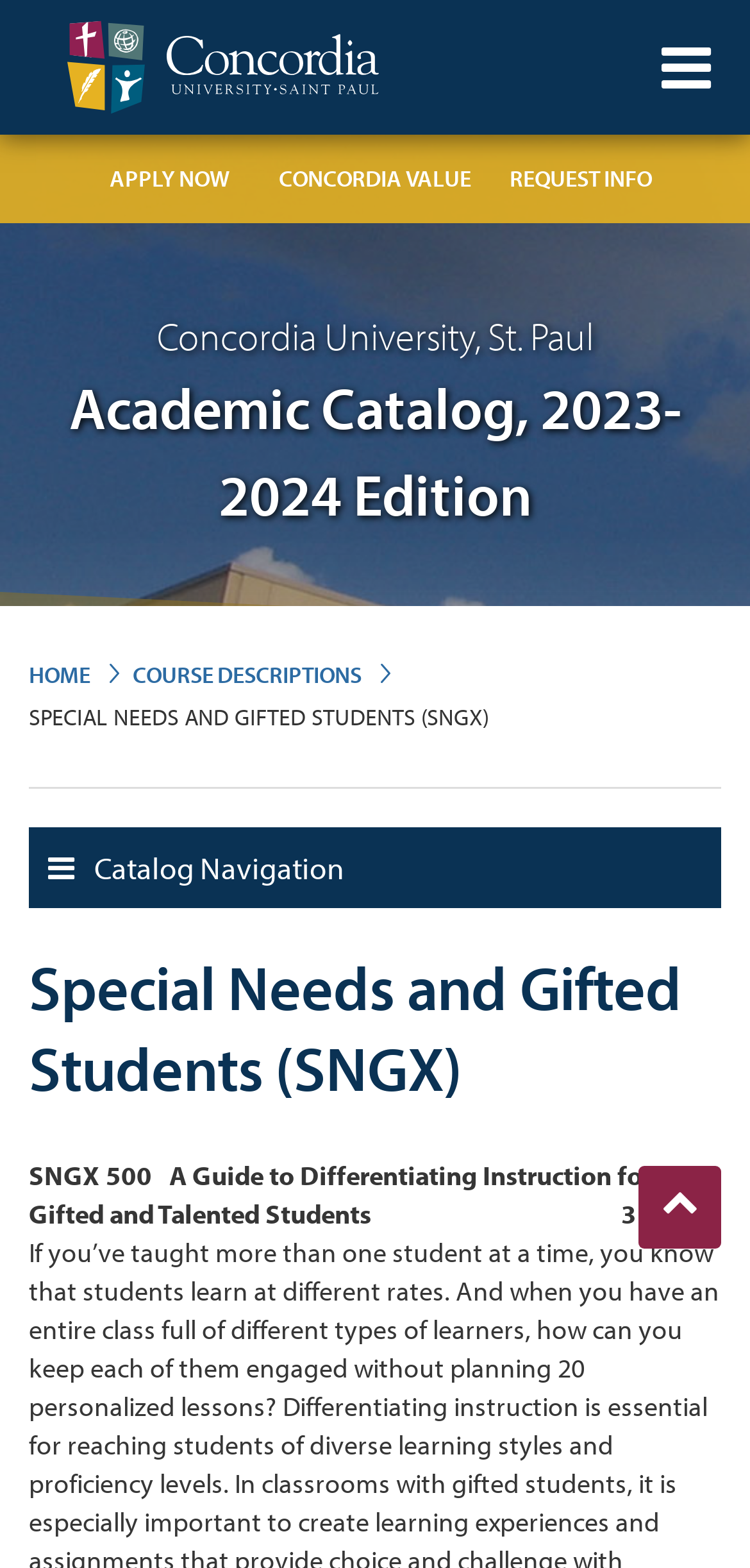How many links are there in the top navigation bar? Look at the image and give a one-word or short phrase answer.

3